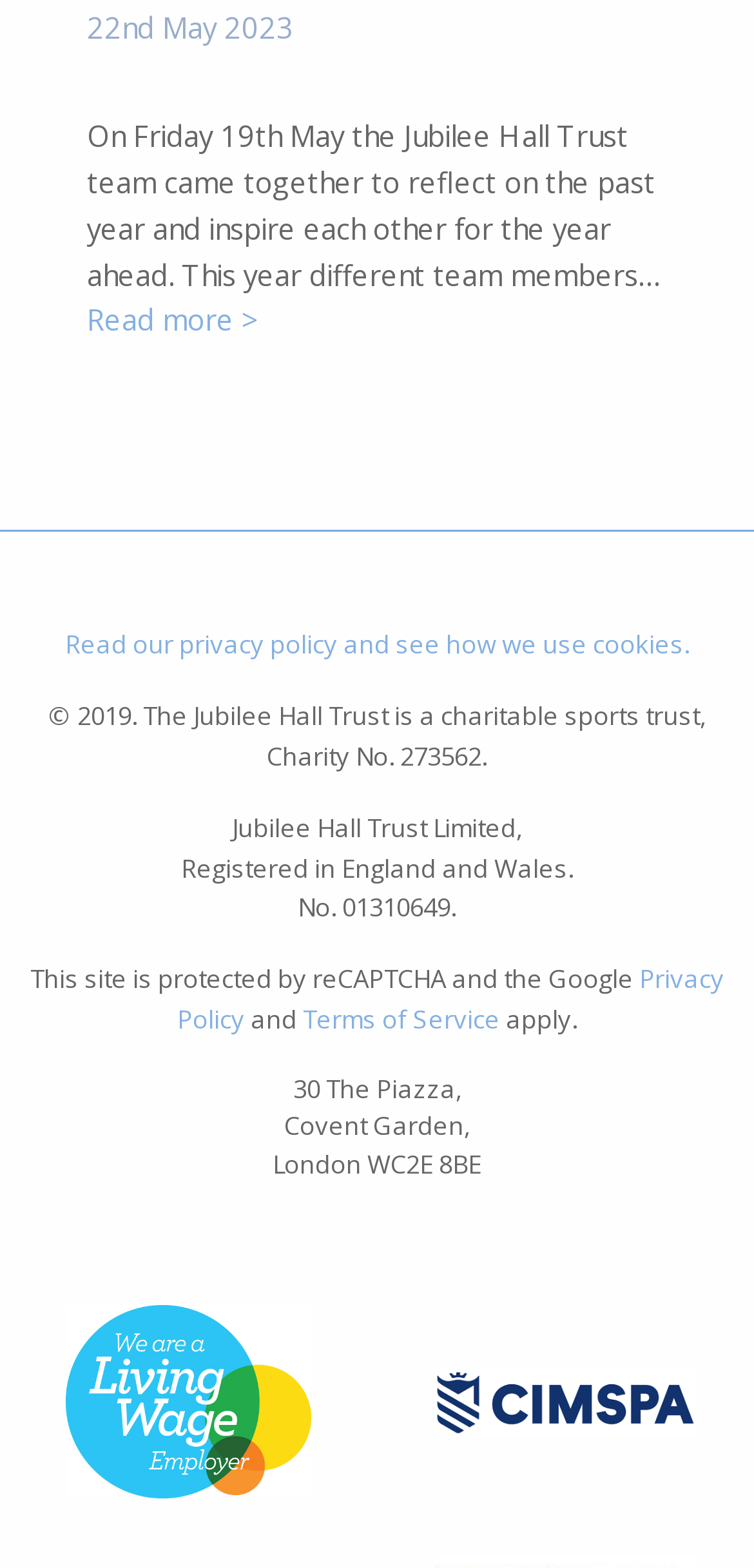What is the date mentioned at the top?
Use the image to give a comprehensive and detailed response to the question.

The date '22nd May 2023' is mentioned at the top of the webpage, which is likely to be the date of a specific event or update.